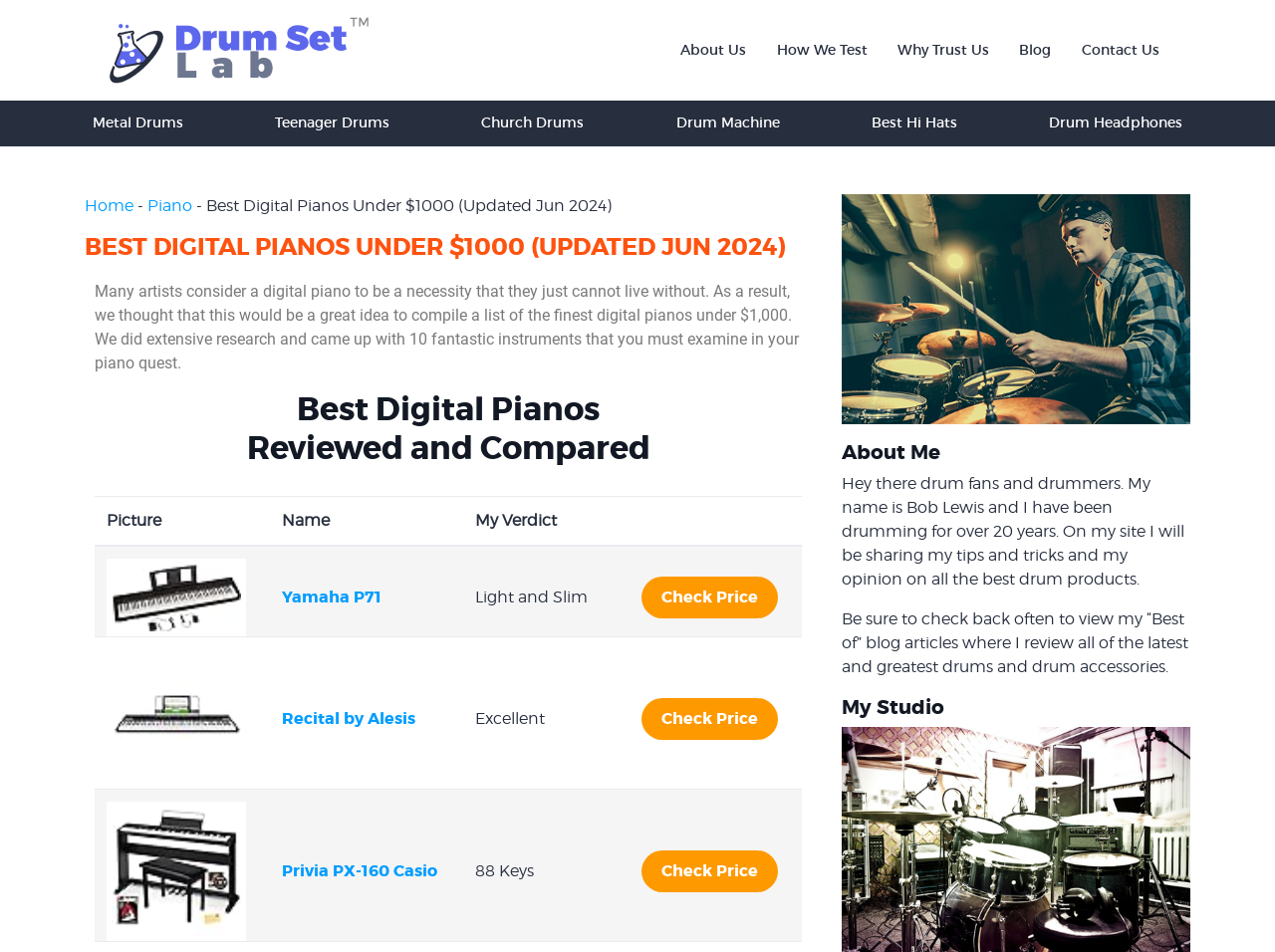Identify the bounding box coordinates for the region of the element that should be clicked to carry out the instruction: "Read the 'About Me' section". The bounding box coordinates should be four float numbers between 0 and 1, i.e., [left, top, right, bottom].

[0.66, 0.461, 0.738, 0.488]